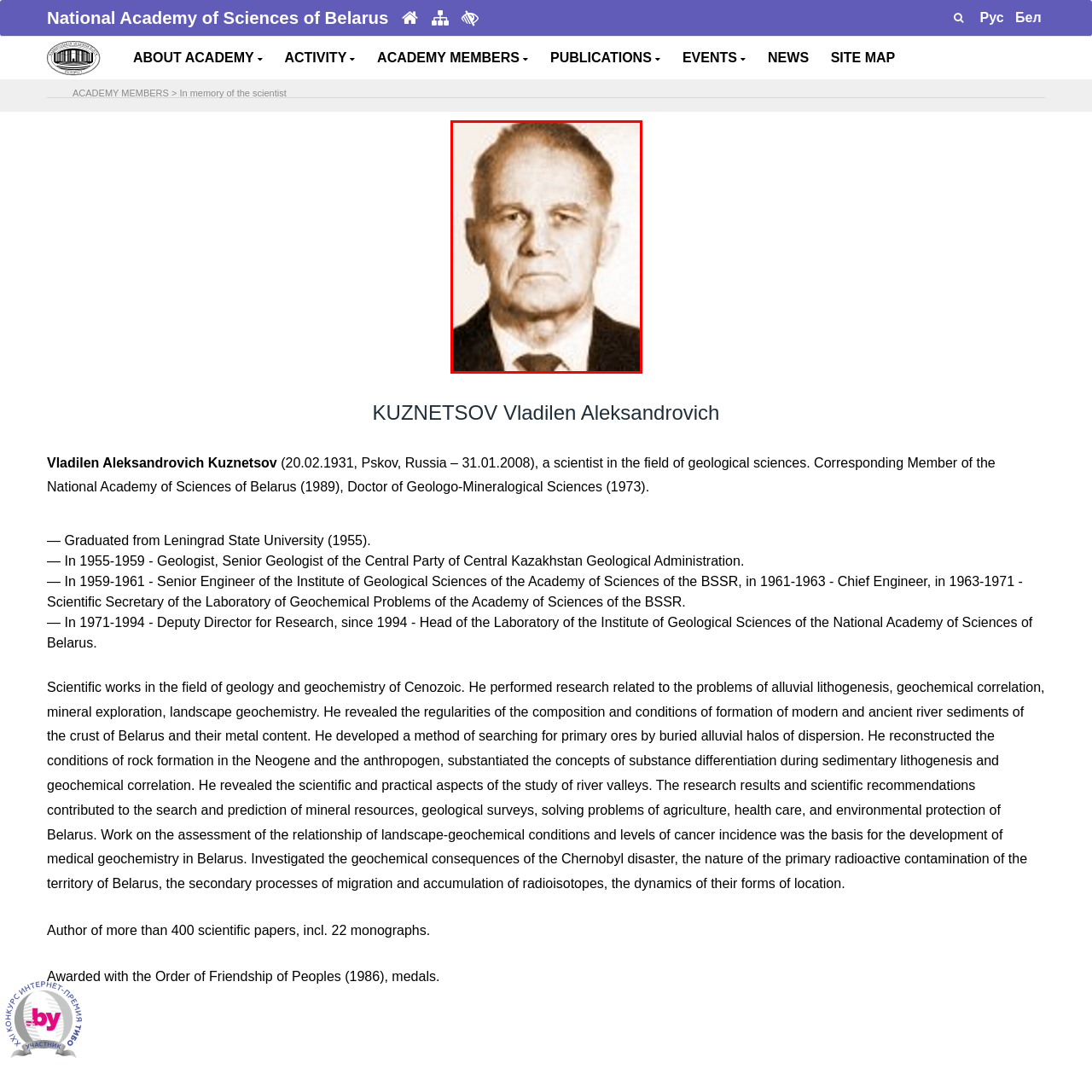View the portion of the image inside the red box and respond to the question with a succinct word or phrase: How many scientific papers did Kuznetsov produce?

Over 400